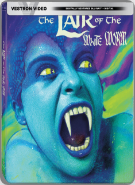List and describe all the prominent features within the image.

The image features the Blu-ray cover of "The Lair of the White Worm," a film that blends horror and adventure. The artwork prominently displays a striking, colorful design with a woman showing sharp fangs and an intense expression, suggesting themes of mystery and danger. Her greenish-hued skin and bold, vibrant colors are visually captivating, drawing attention to her fierce demeanor. This striking cover art reflects the film’s genre and creates intrigue for potential viewers. The Blu-ray release is presented as a Walmart Exclusive SteelBook, indicating it's a special and collectible edition for fans of the horror genre.